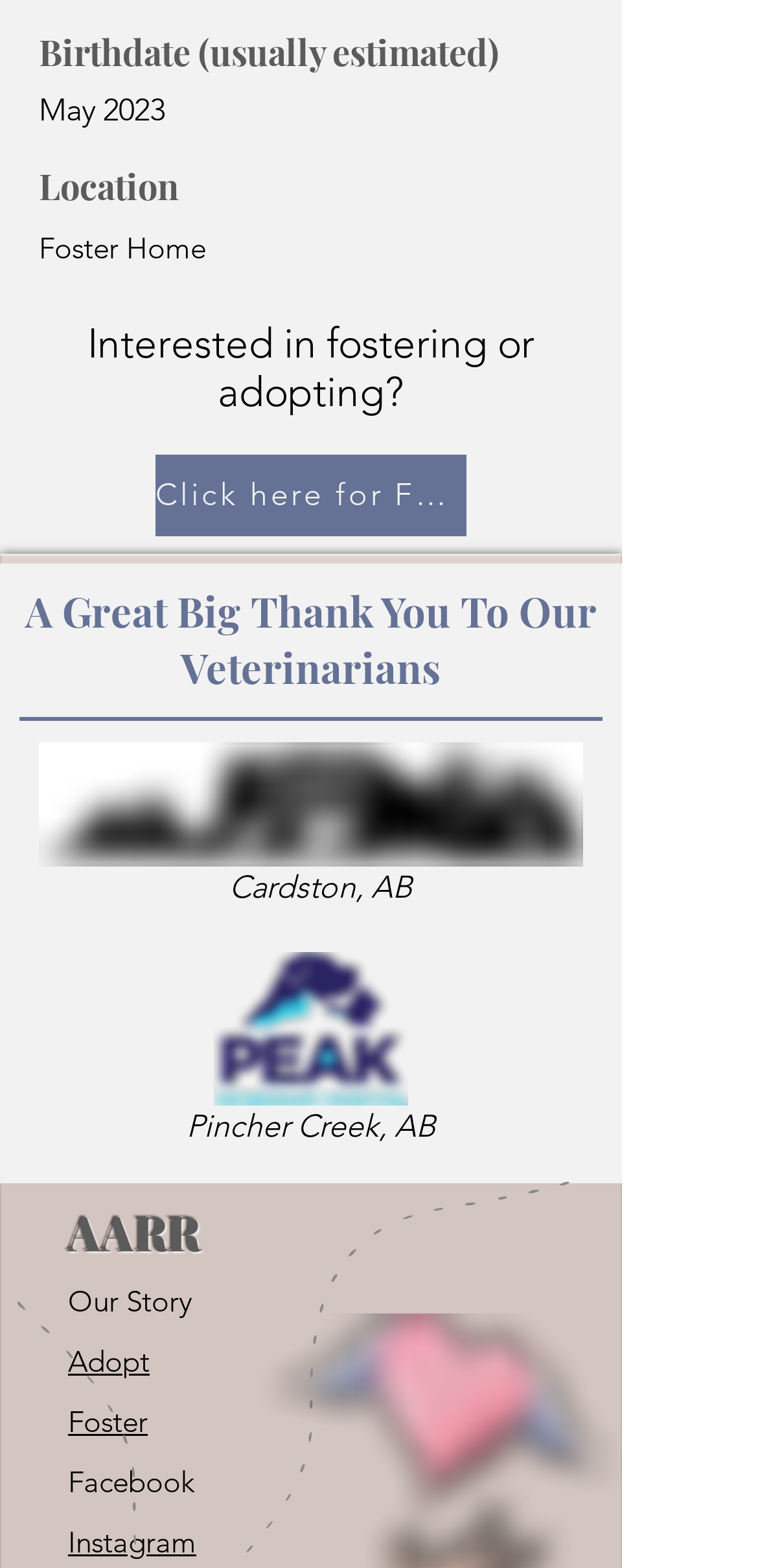Bounding box coordinates are to be given in the format (top-left x, top-left y, bottom-right x, bottom-right y). All values must be floating point numbers between 0 and 1. Provide the bounding box coordinate for the UI element described as: Chrissy Smiley

None